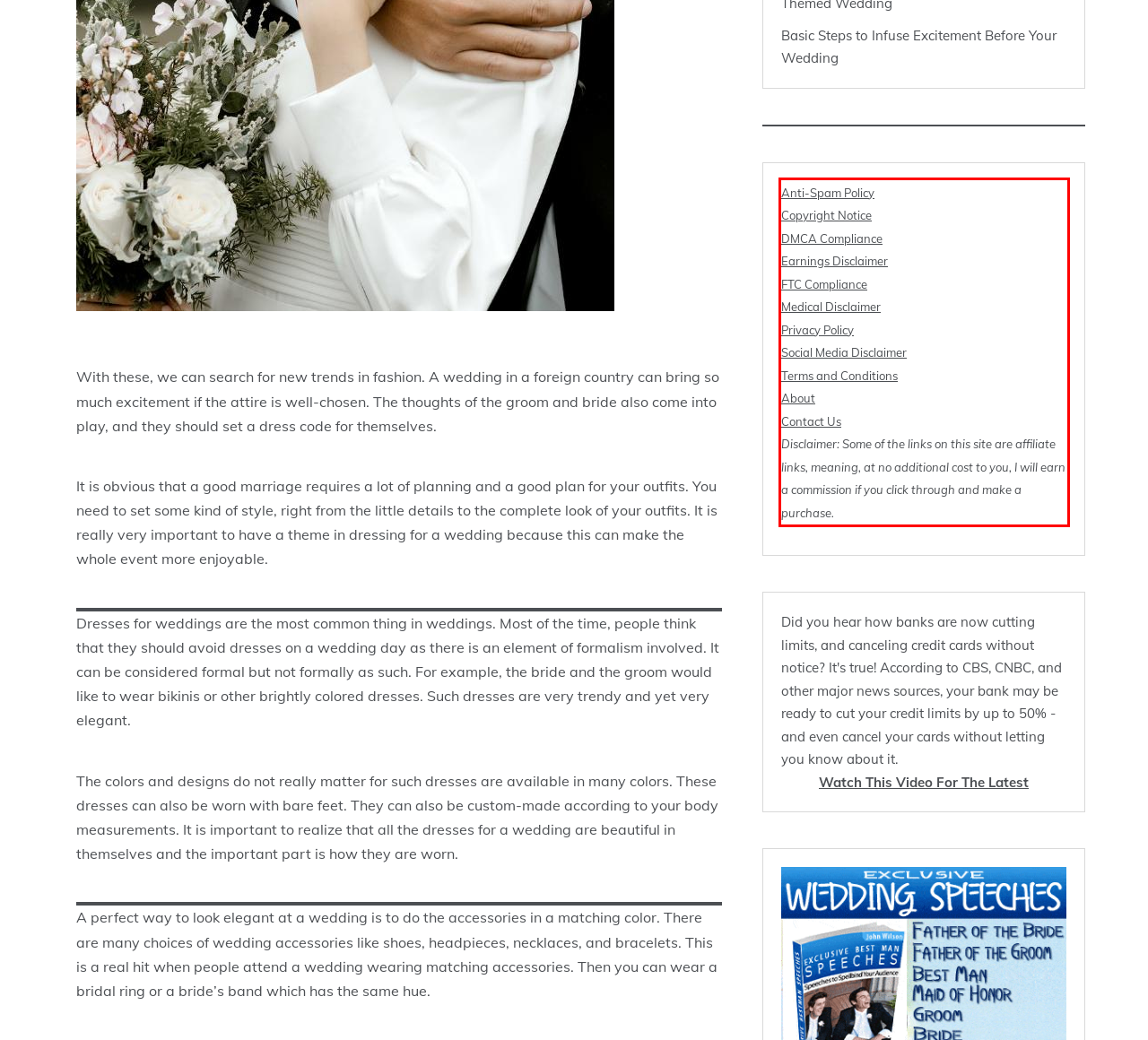You have a screenshot of a webpage with a UI element highlighted by a red bounding box. Use OCR to obtain the text within this highlighted area.

Anti-Spam Policy Copyright Notice DMCA Compliance Earnings Disclaimer FTC Compliance Medical Disclaimer Privacy Policy Social Media Disclaimer Terms and Conditions About Contact Us Disclaimer: Some of the links on this site are affiliate links, meaning, at no additional cost to you, I will earn a commission if you click through and make a purchase.